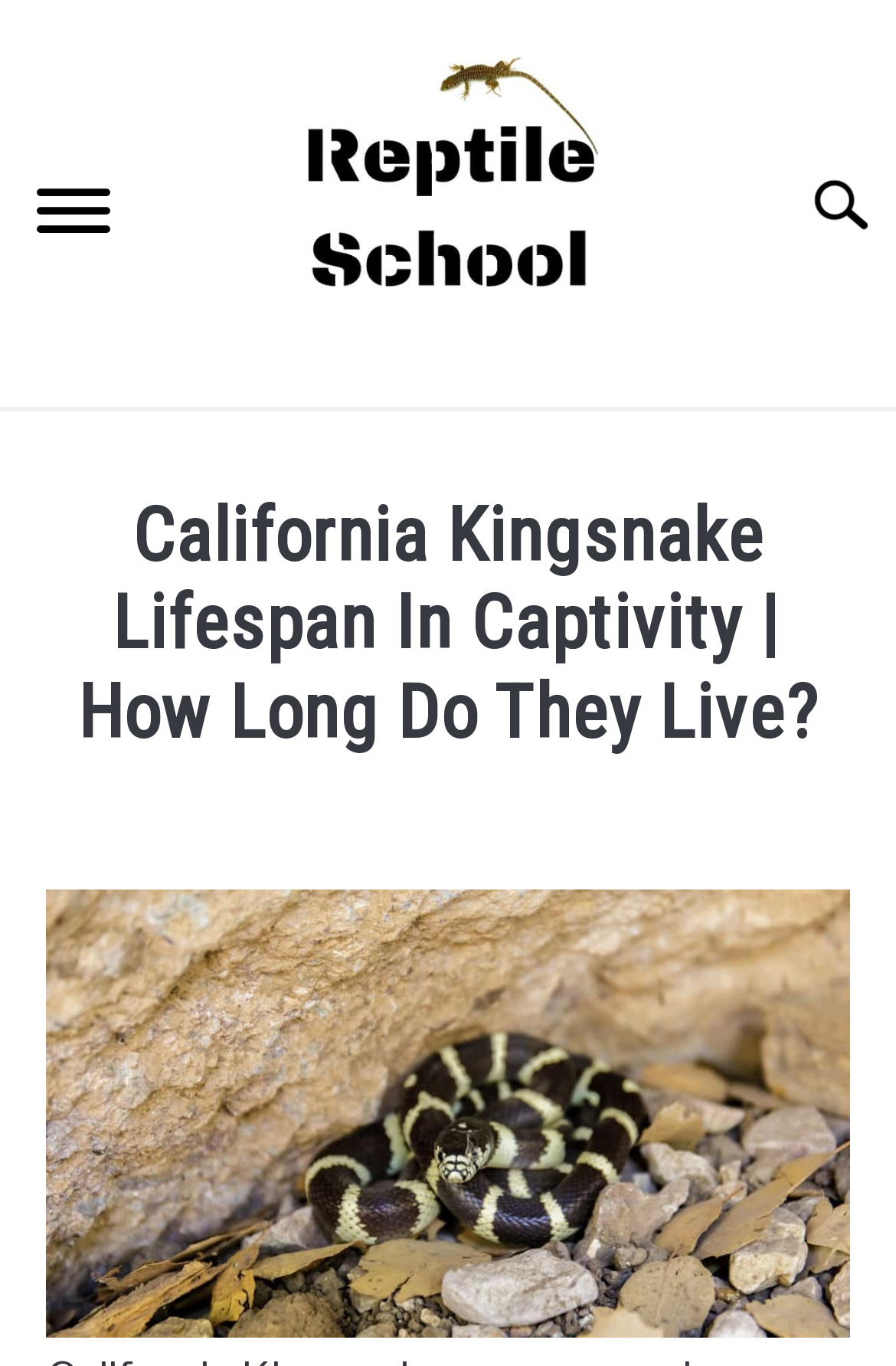Show the bounding box coordinates of the element that should be clicked to complete the task: "Read the article written by joshuabeurskens".

[0.049, 0.643, 0.382, 0.672]